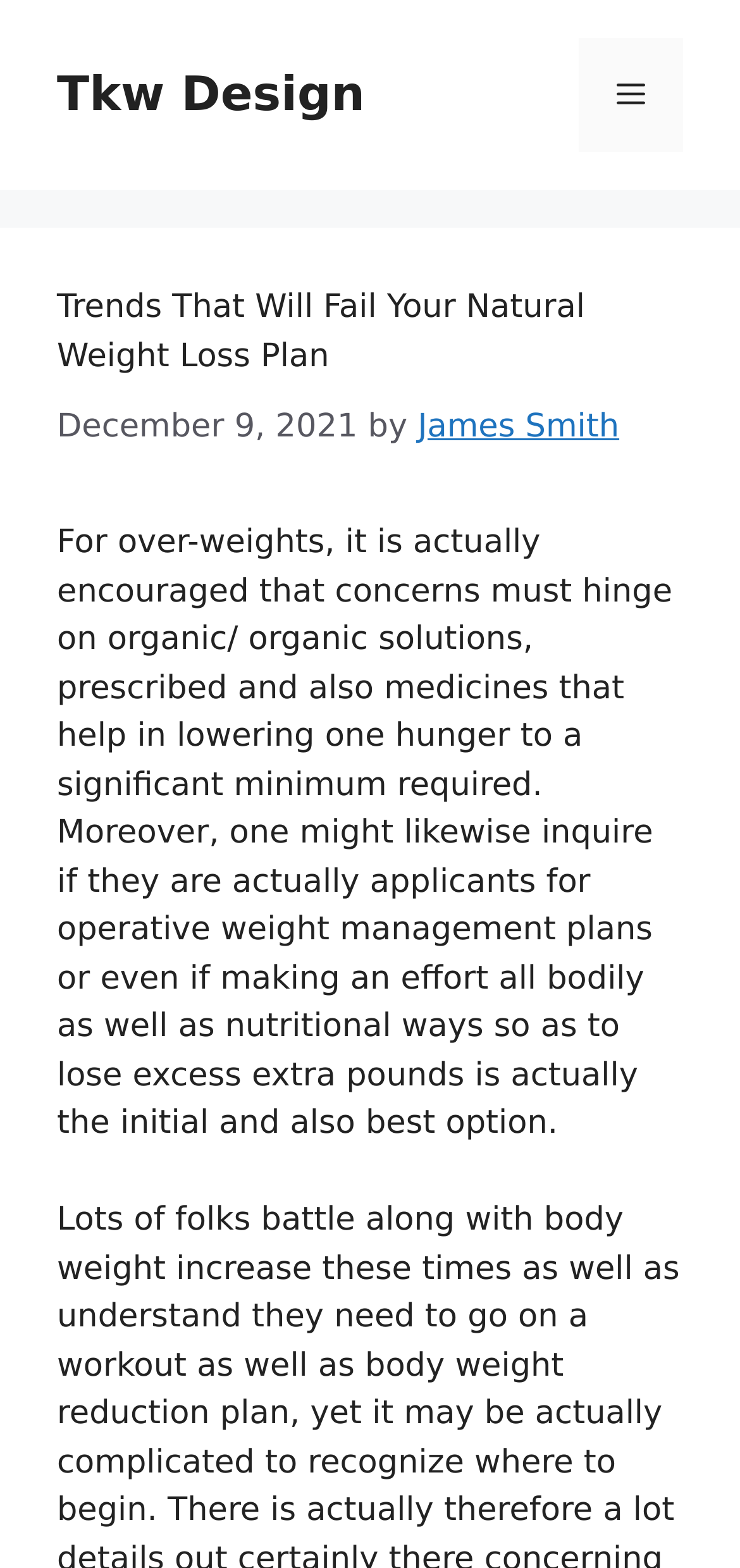Provide the bounding box coordinates for the UI element described in this sentence: "Tkw Design". The coordinates should be four float values between 0 and 1, i.e., [left, top, right, bottom].

[0.077, 0.042, 0.493, 0.077]